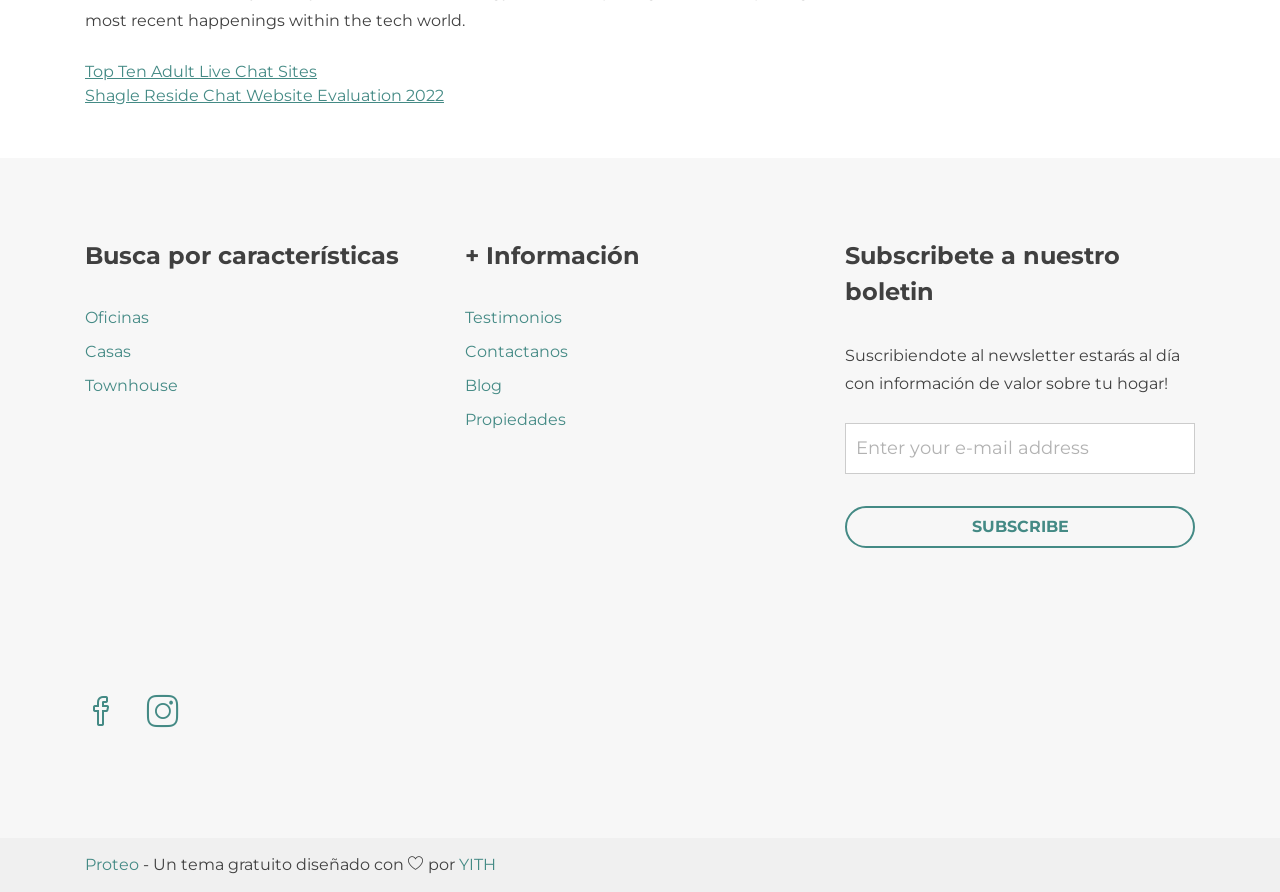Find the bounding box coordinates of the element to click in order to complete the given instruction: "Go to the blog."

[0.363, 0.421, 0.392, 0.442]